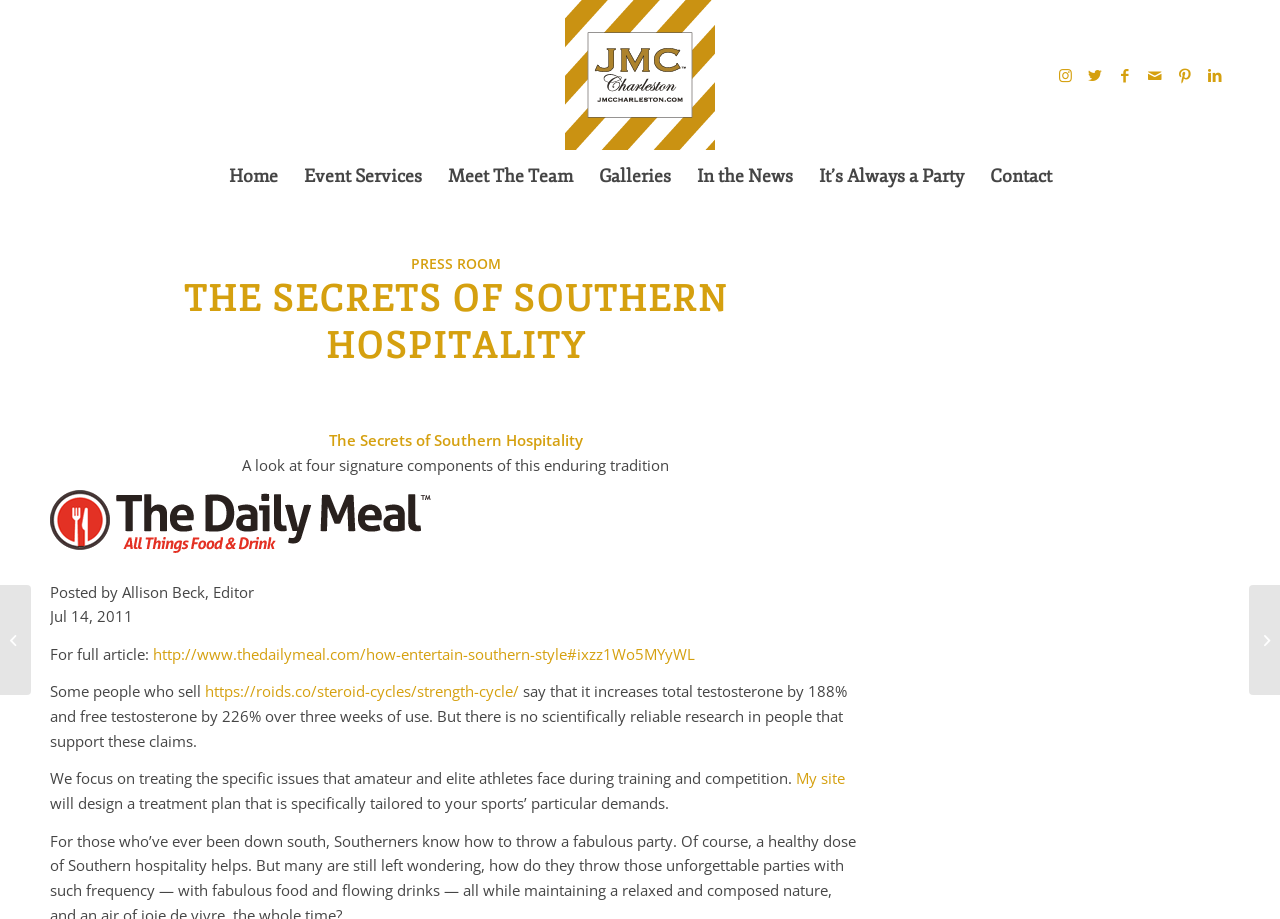What is the position of the image with the text 'Destination Management Company Event Planning Event Production Charleston SC'?
Refer to the screenshot and deliver a thorough answer to the question presented.

I found the image with ID 170, which has a bounding box with coordinates [0.441, 0.0, 0.559, 0.163]. This means the image is located at the top center of the webpage.